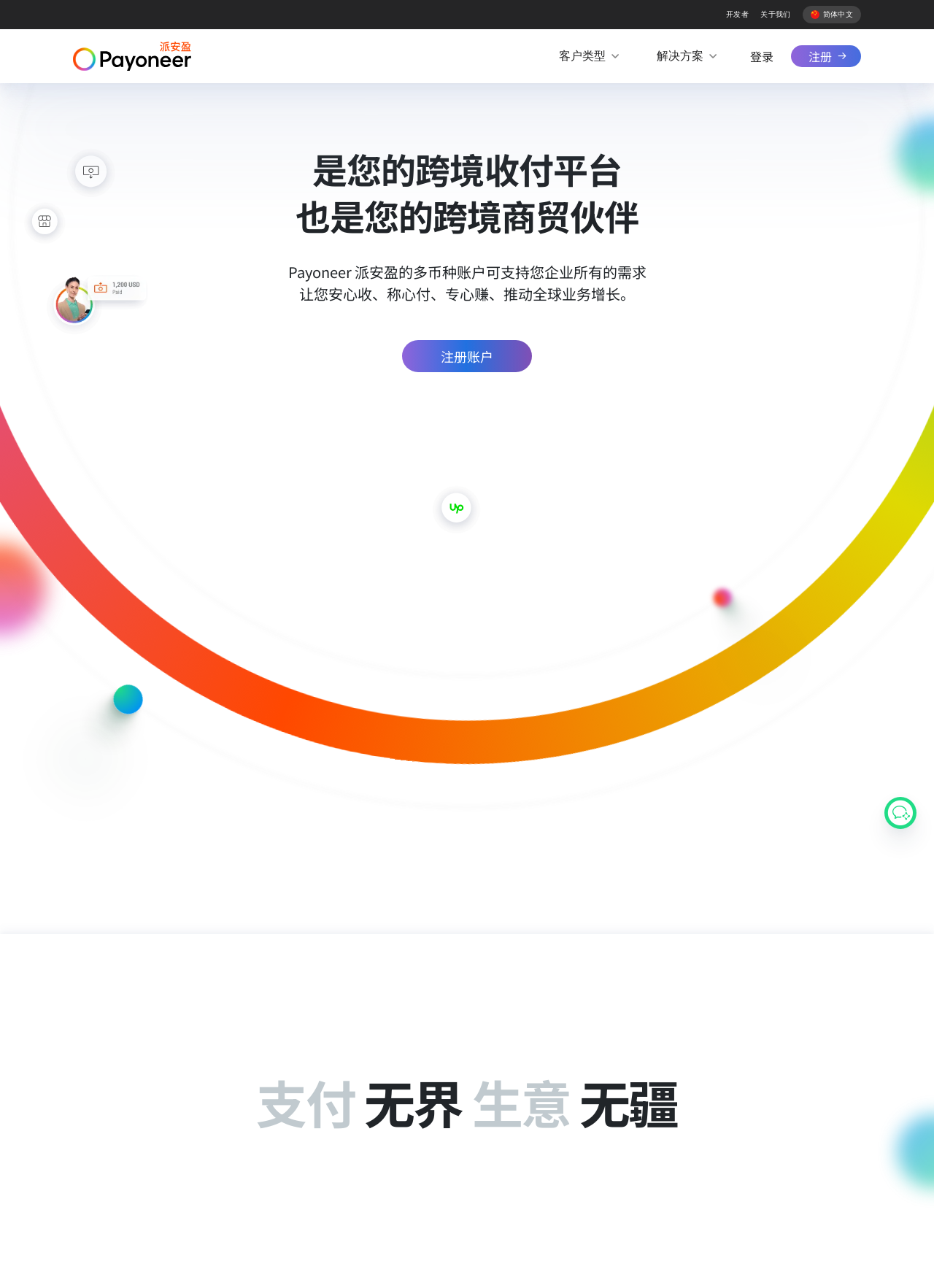Determine the bounding box coordinates of the section I need to click to execute the following instruction: "Click the '注册' button". Provide the coordinates as four float numbers between 0 and 1, i.e., [left, top, right, bottom].

[0.847, 0.035, 0.922, 0.052]